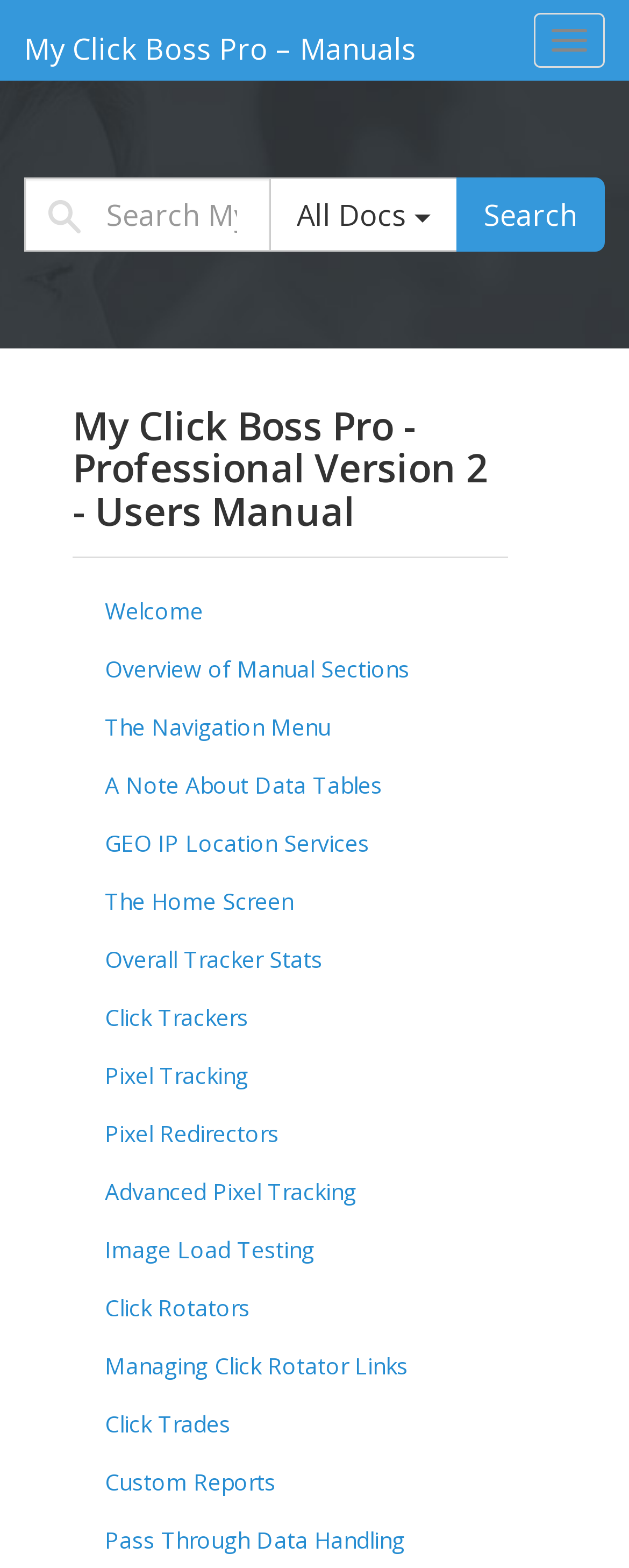Highlight the bounding box of the UI element that corresponds to this description: "Search".

[0.726, 0.113, 0.962, 0.16]